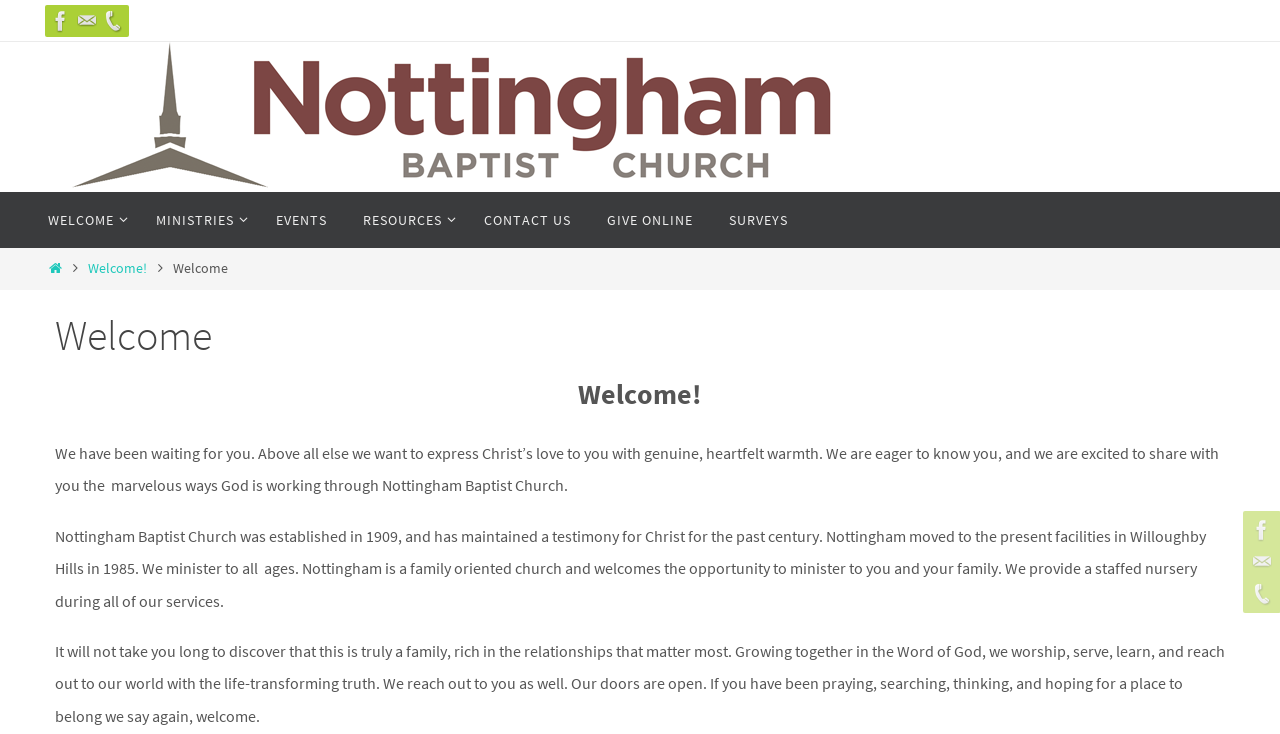What is the purpose of the church?
Look at the image and respond with a one-word or short phrase answer.

To express Christ's love